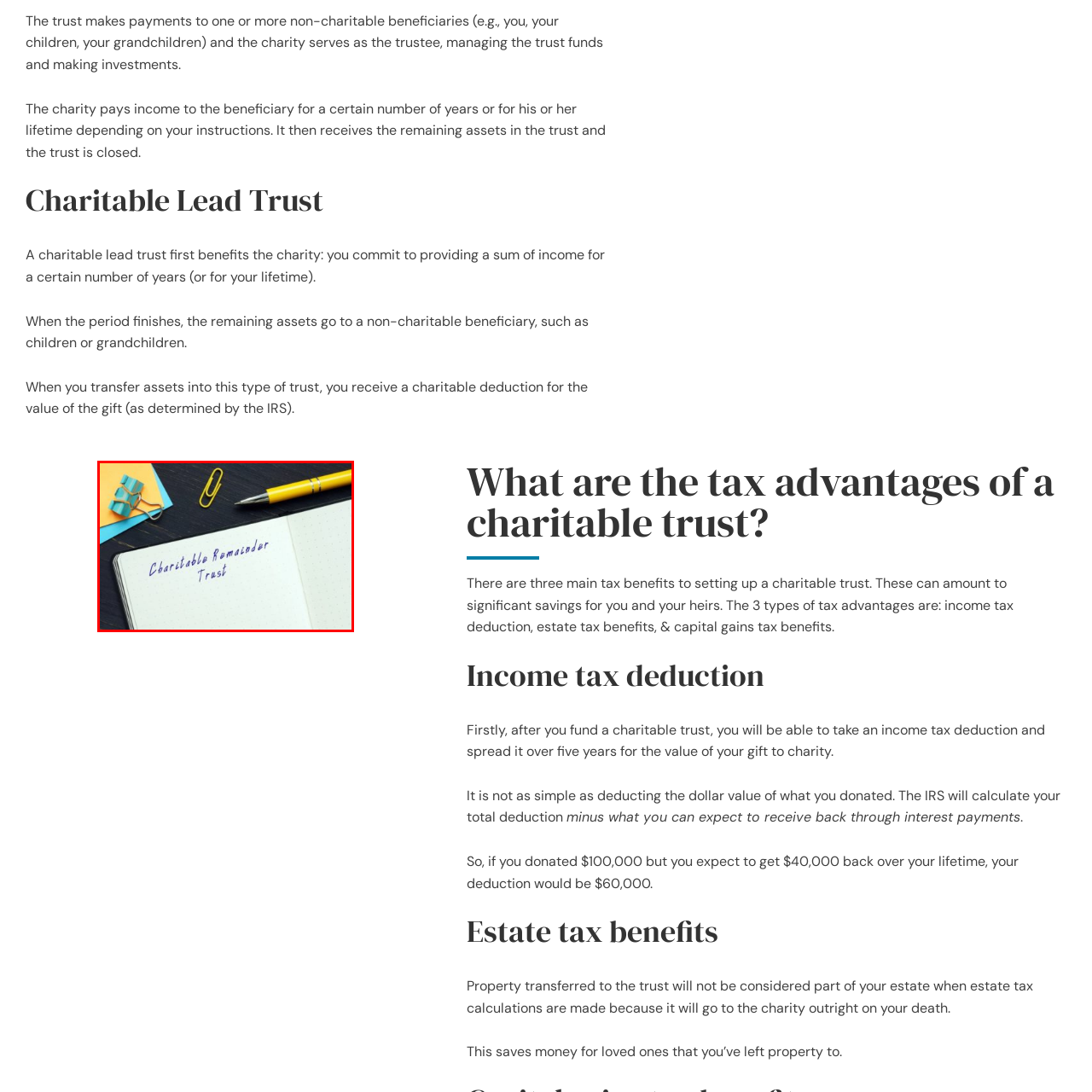Explain in detail what is happening within the highlighted red bounding box in the image.

The image features a neatly arranged workspace showcasing a notebook opened to a page with the handwritten title "Charitable Remainder Trust." Surrounding the notebook, there are colorful office supplies: a yellow pen, a yellow paperclip, and a few teal binder clips resting on a piece of blue paper. The background consists of a dark wooden surface, giving a warm, inviting contrast to the lighter colors of the stationery. This setup suggests a focus on planning or organizing financial matters related to charitable trusts, highlighting the importance of charitable remainder trusts in managing estate planning and tax benefits.